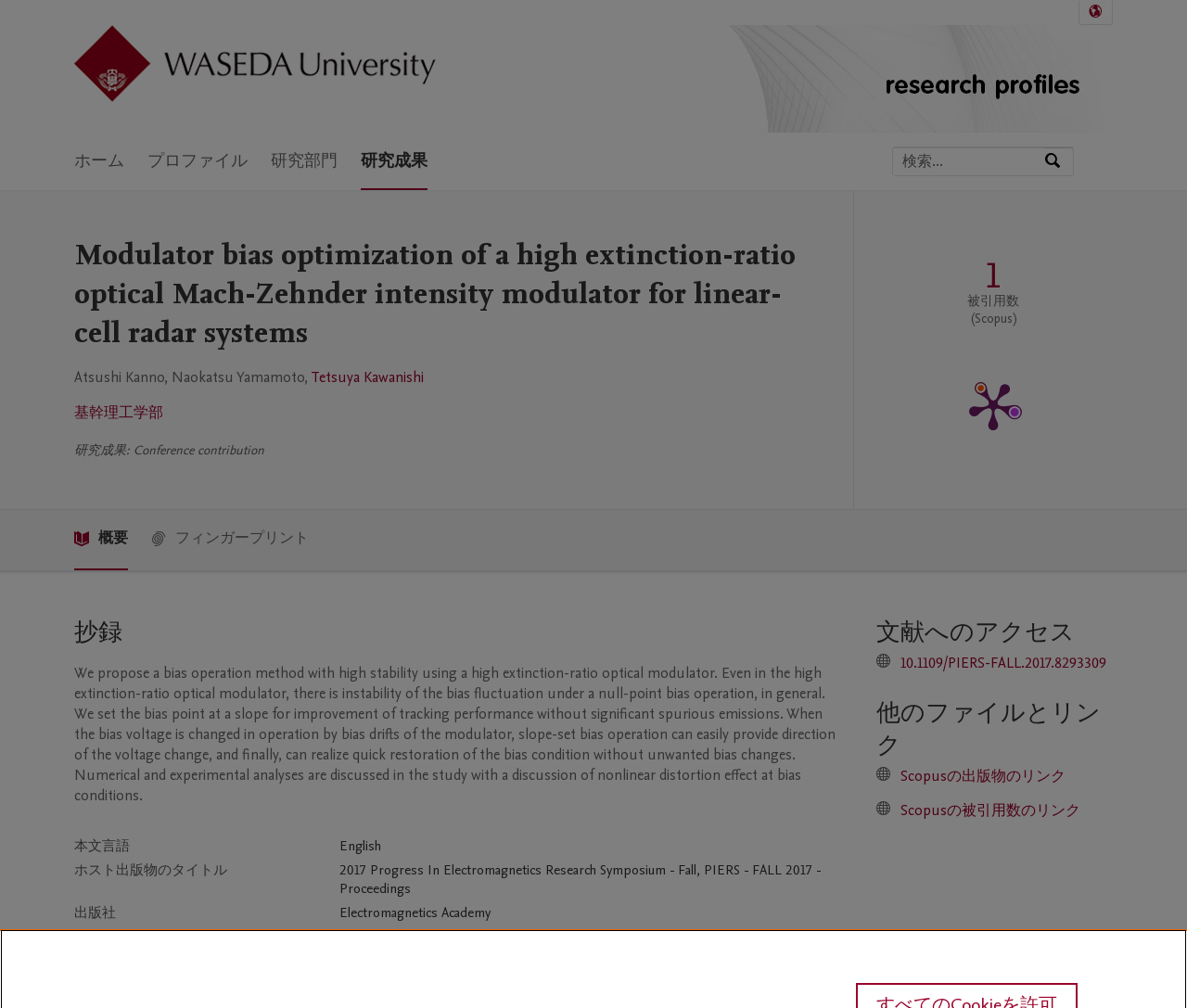Determine the bounding box coordinates of the clickable region to follow the instruction: "Select a language".

[0.909, 0.001, 0.937, 0.024]